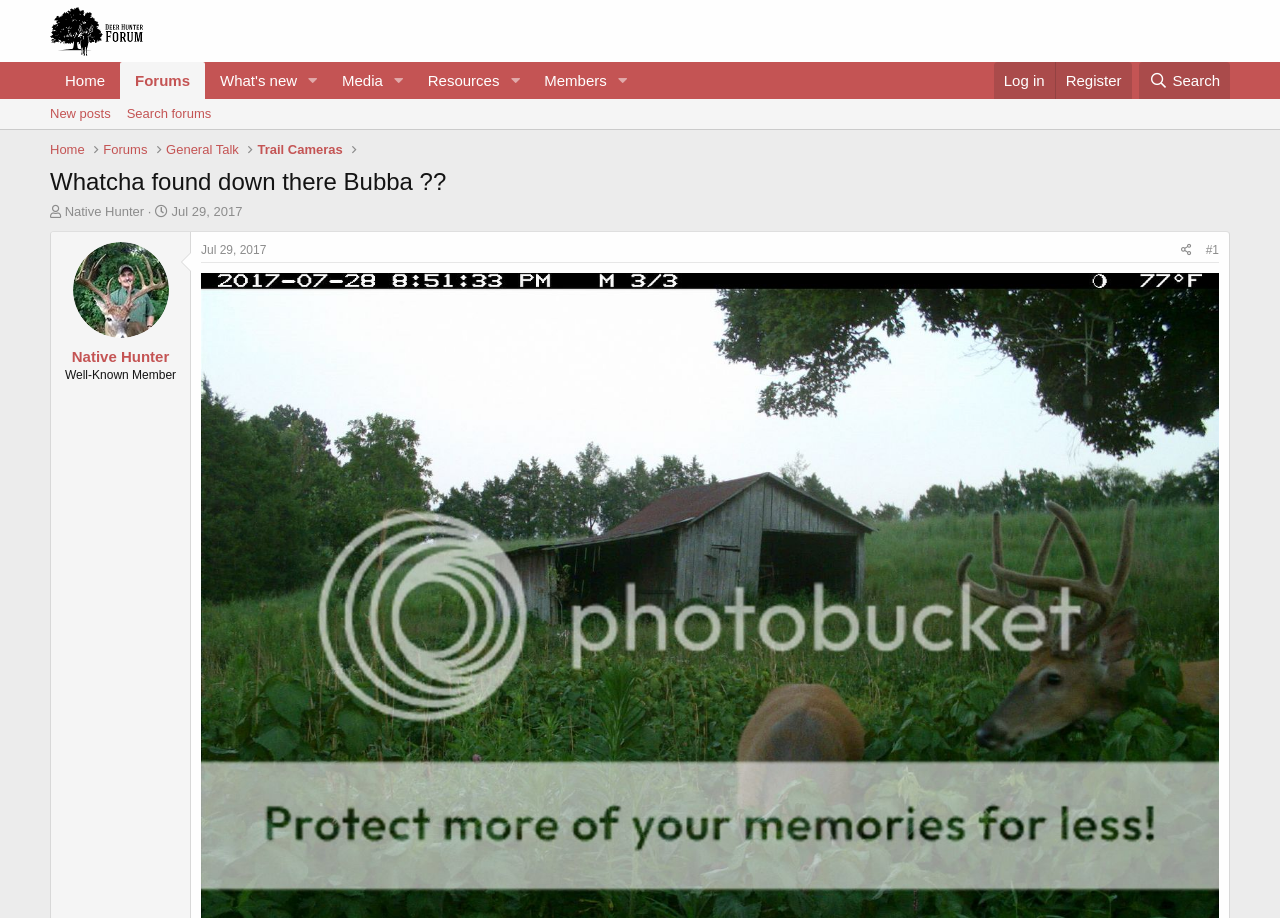Locate the bounding box coordinates of the element I should click to achieve the following instruction: "Log in to the forum".

[0.776, 0.068, 0.824, 0.108]